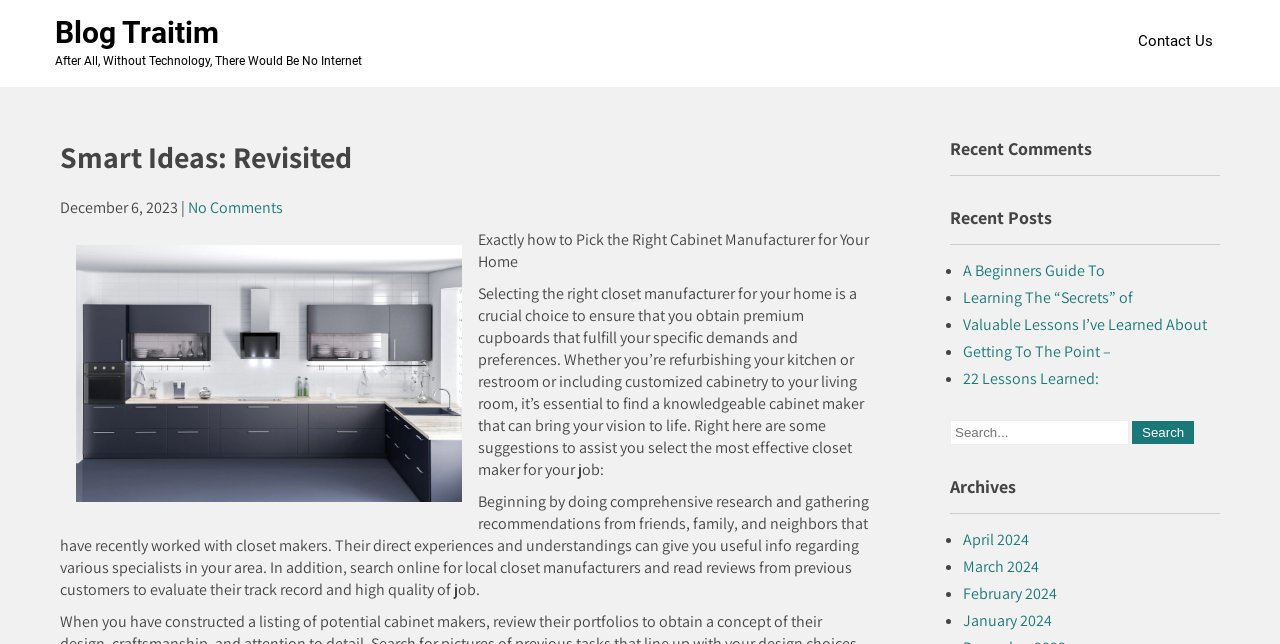Show the bounding box coordinates for the element that needs to be clicked to execute the following instruction: "Show the answer to the third question". Provide the coordinates in the form of four float numbers between 0 and 1, i.e., [left, top, right, bottom].

None